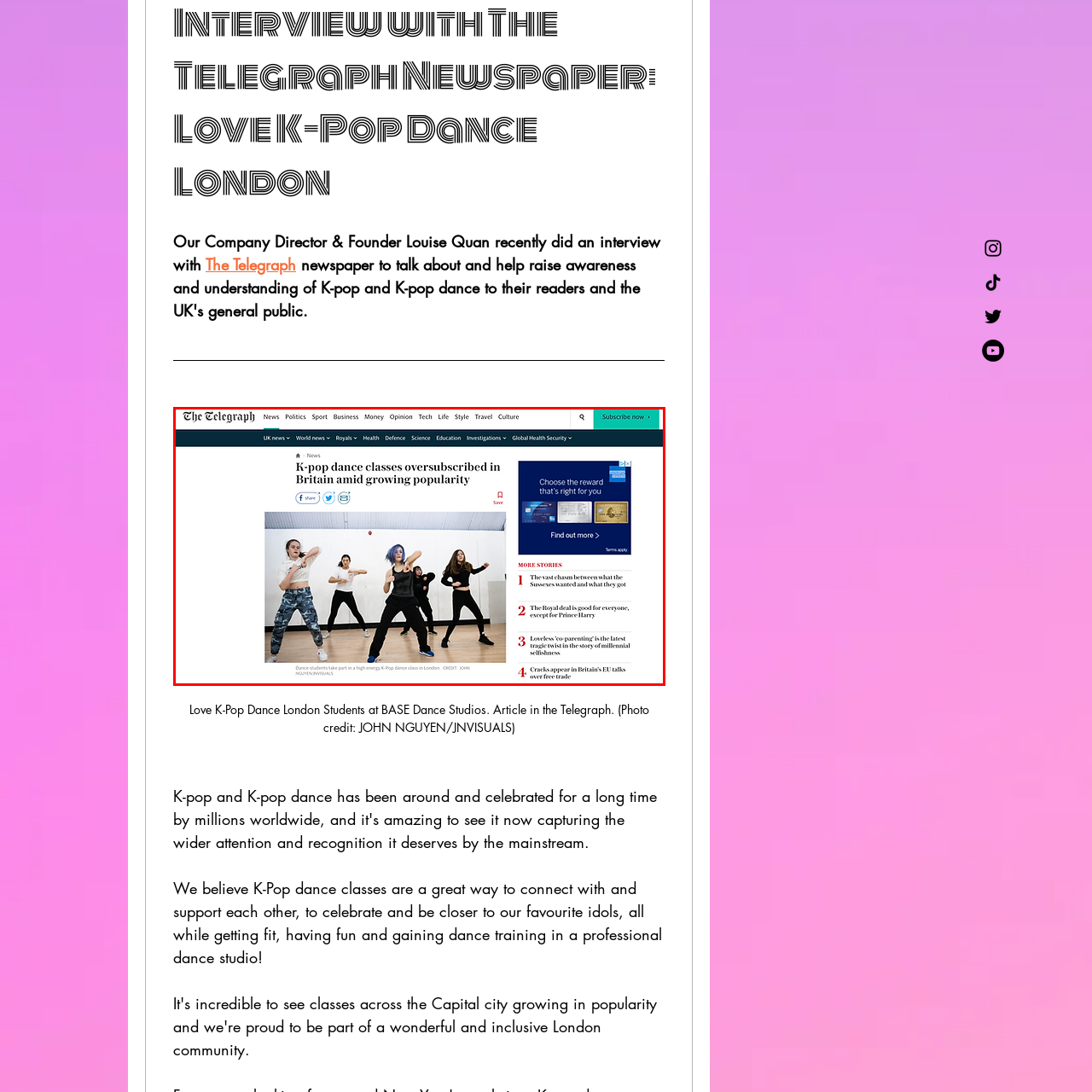Focus on the image enclosed by the red outline and give a short answer: What is the name of the photographer?

JOHN NGUYEN